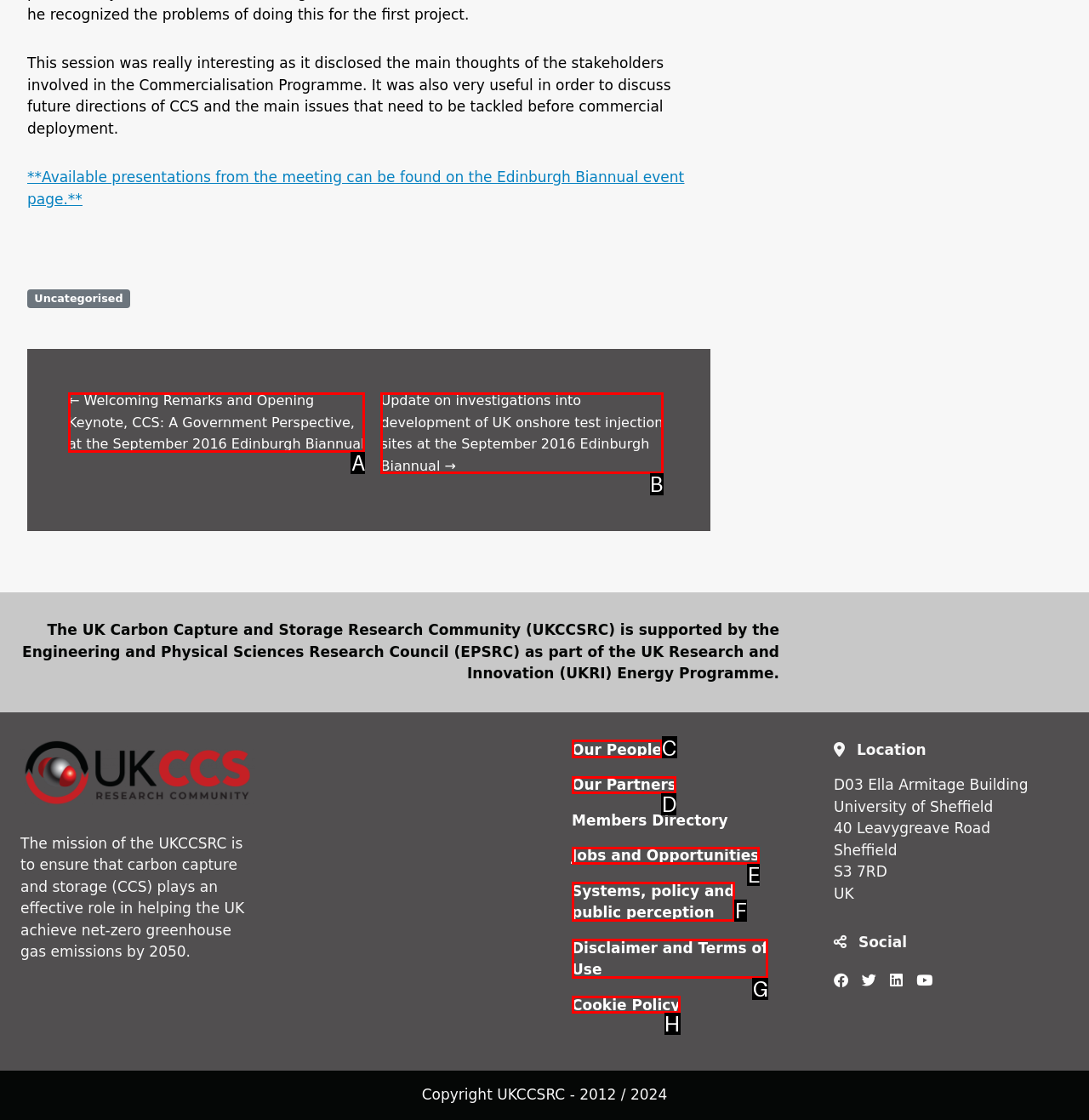Determine the letter of the UI element that will complete the task: Visit the Our People page
Reply with the corresponding letter.

C